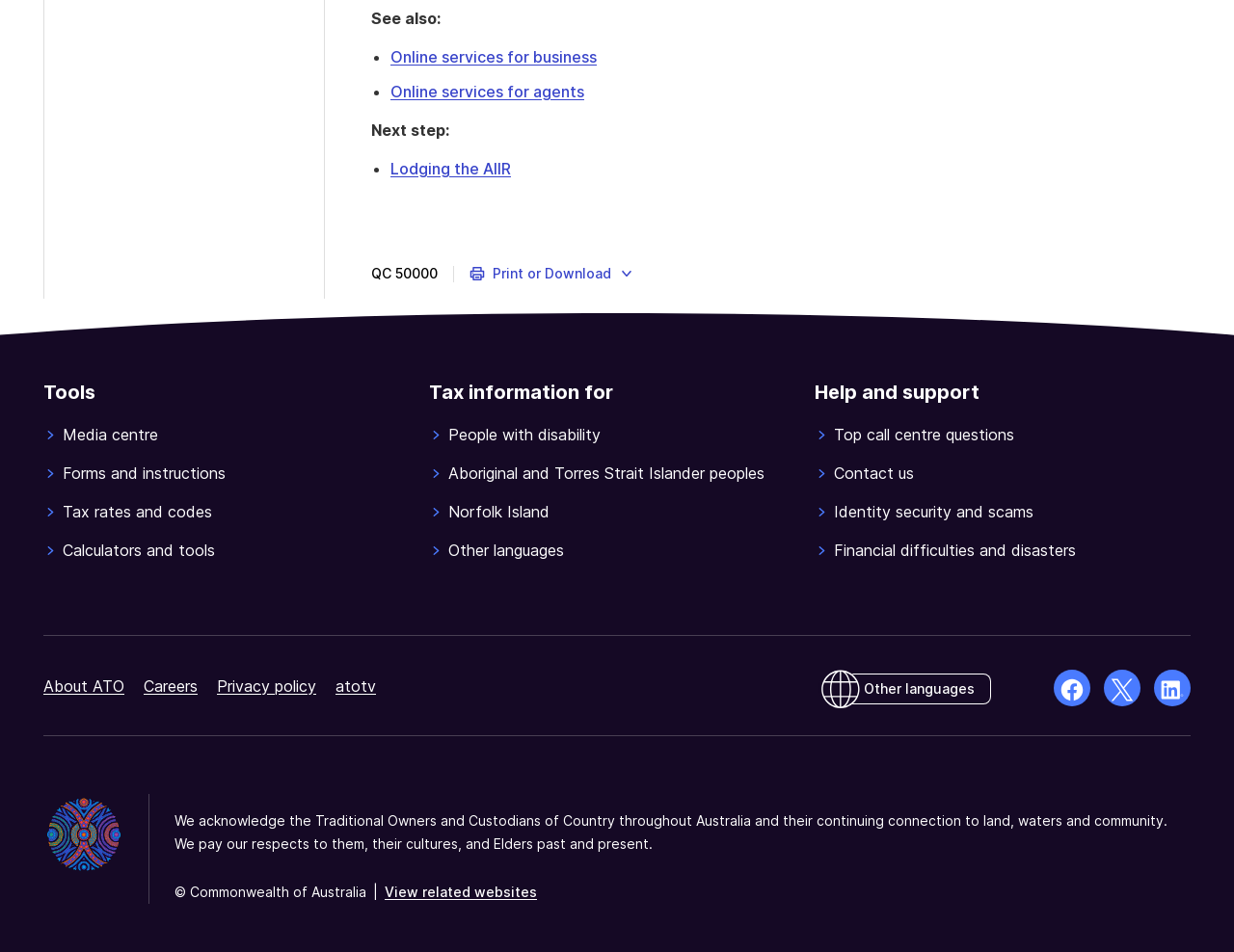Extract the bounding box coordinates of the UI element described: "People with disability". Provide the coordinates in the format [left, top, right, bottom] with values ranging from 0 to 1.

[0.348, 0.444, 0.652, 0.469]